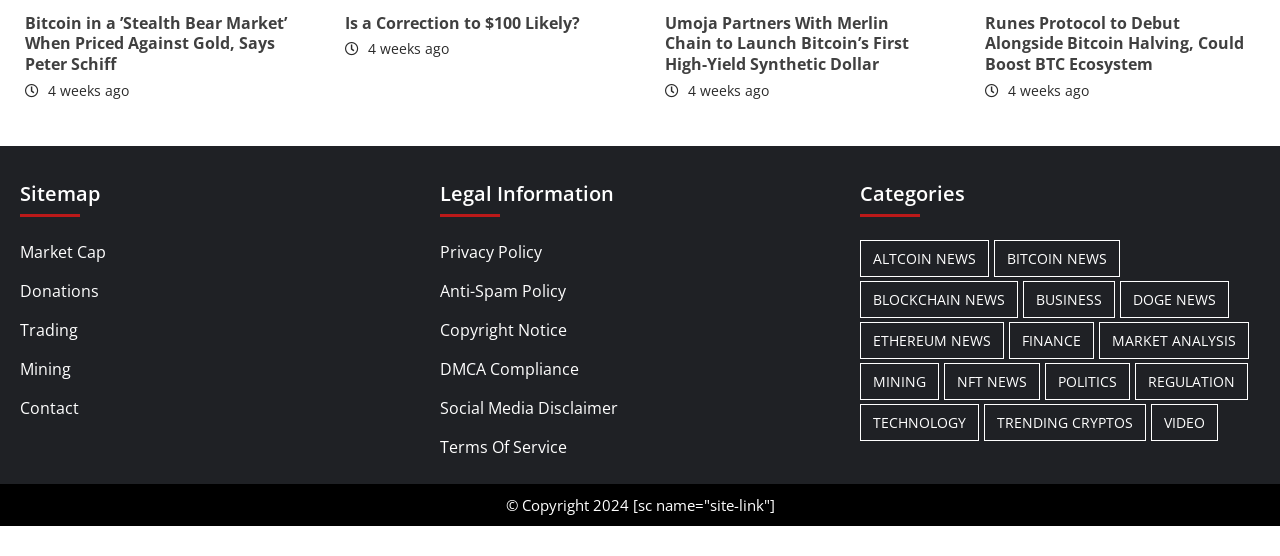Kindly provide the bounding box coordinates of the section you need to click on to fulfill the given instruction: "Click the 'Contact' link".

None